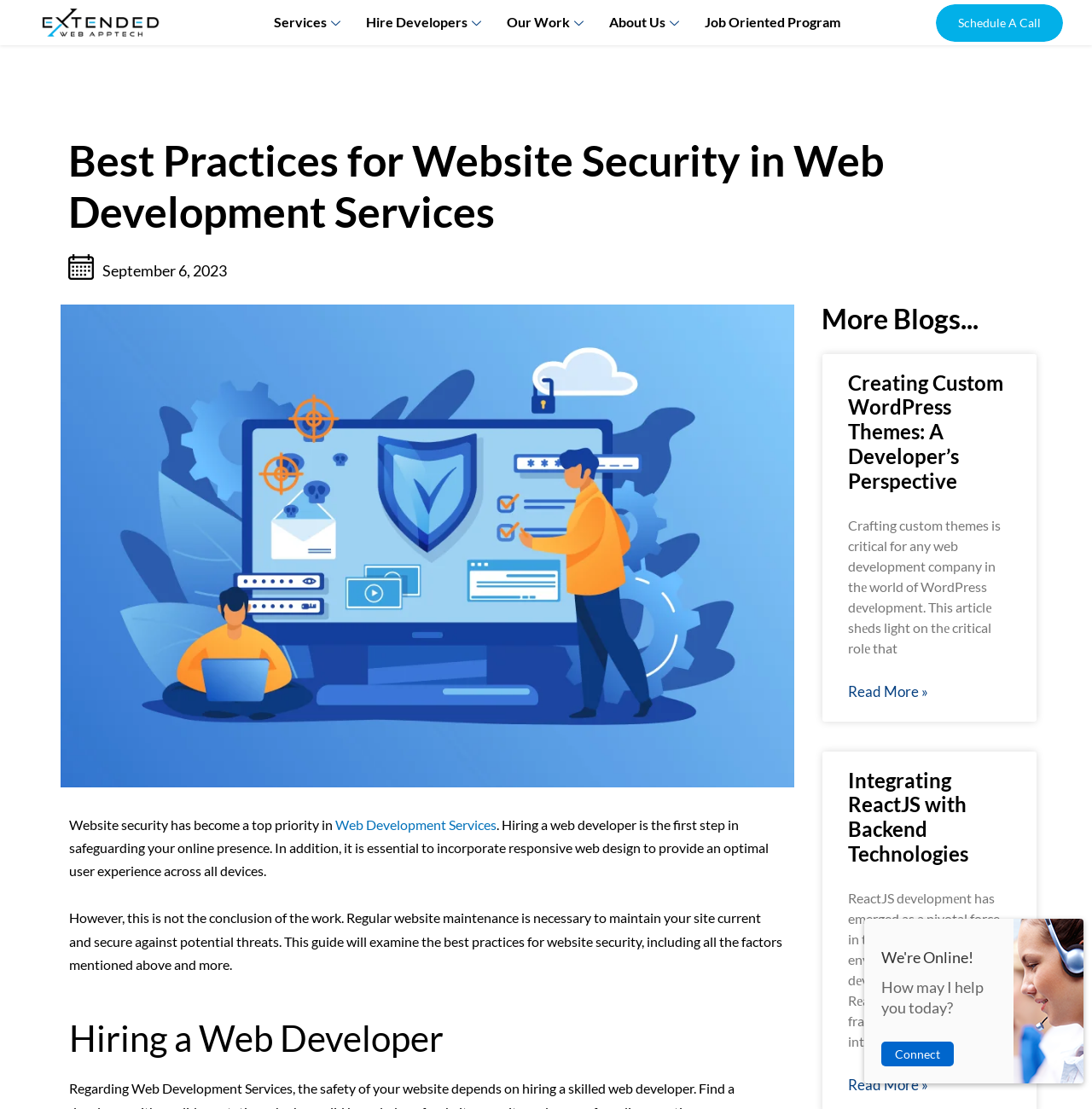Please locate the bounding box coordinates of the element's region that needs to be clicked to follow the instruction: "Check the 'Our Work' section". The bounding box coordinates should be provided as four float numbers between 0 and 1, i.e., [left, top, right, bottom].

[0.456, 0.009, 0.55, 0.043]